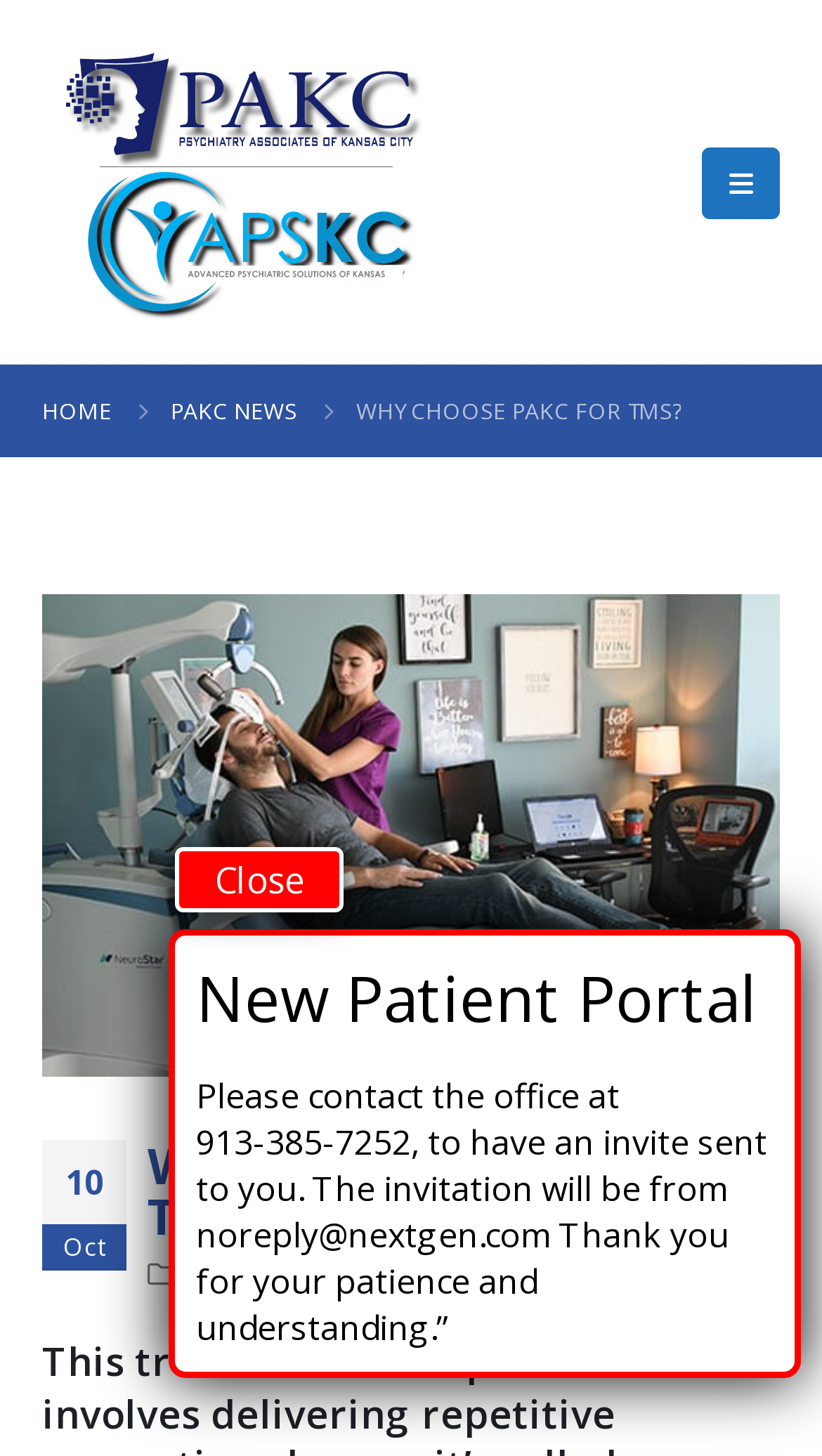Identify the bounding box of the UI element described as follows: "Littles Pet". Provide the coordinates as four float numbers in the range of 0 to 1 [left, top, right, bottom].

None